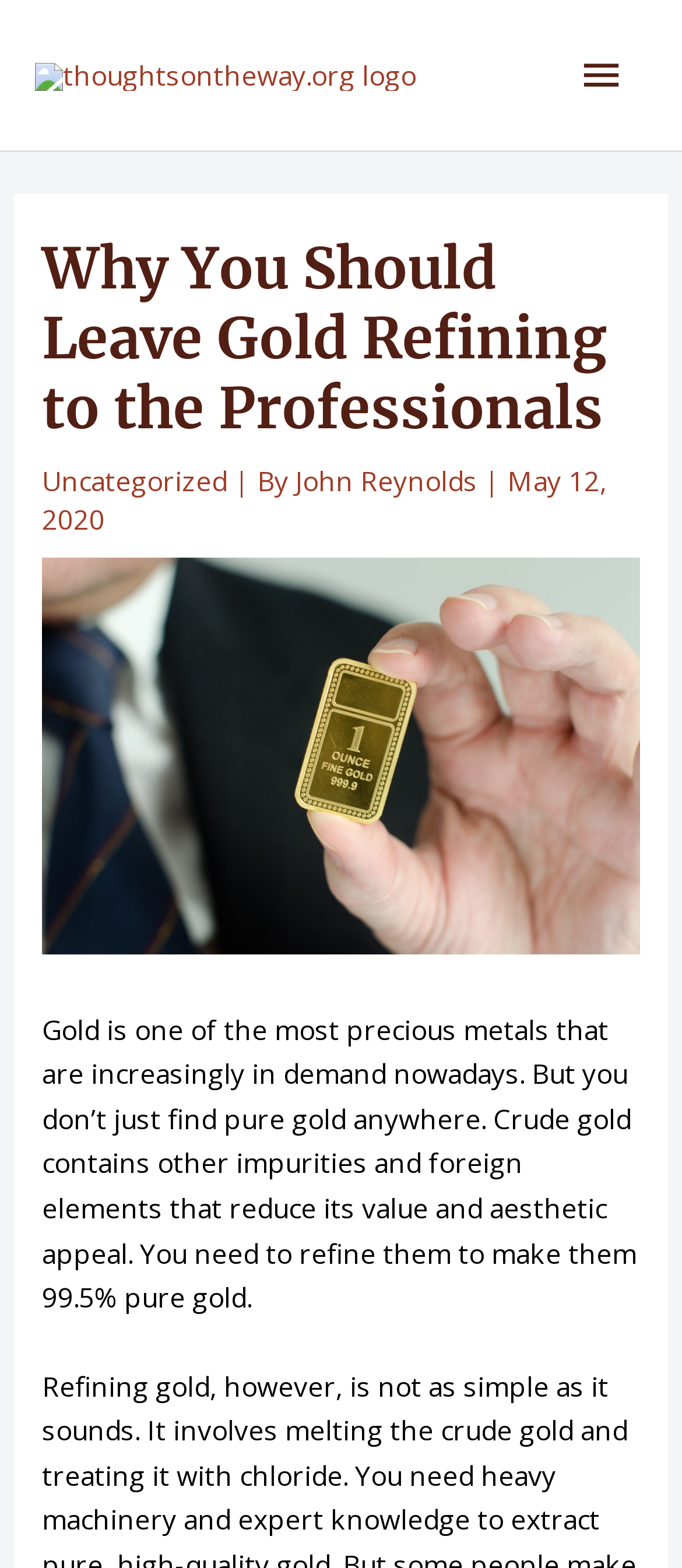Please reply to the following question using a single word or phrase: 
What is the purpose of refining gold?

To increase its value and aesthetic appeal